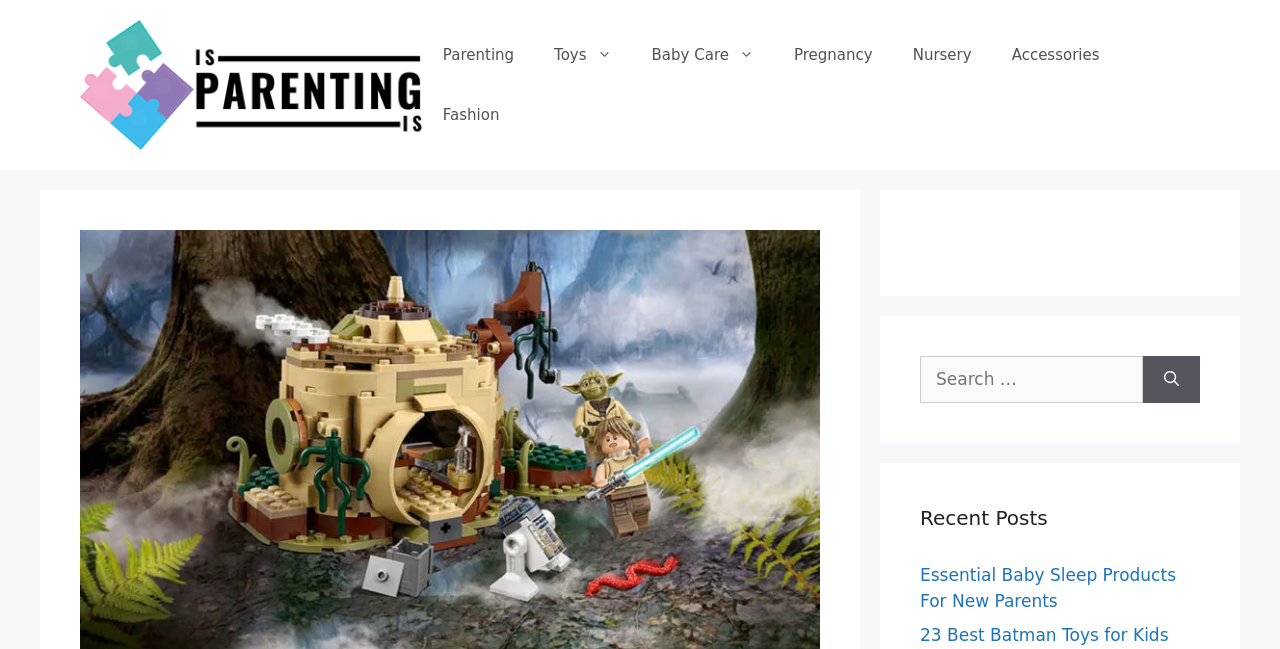Determine the bounding box coordinates for the area you should click to complete the following instruction: "Search for something".

[0.719, 0.548, 0.893, 0.621]